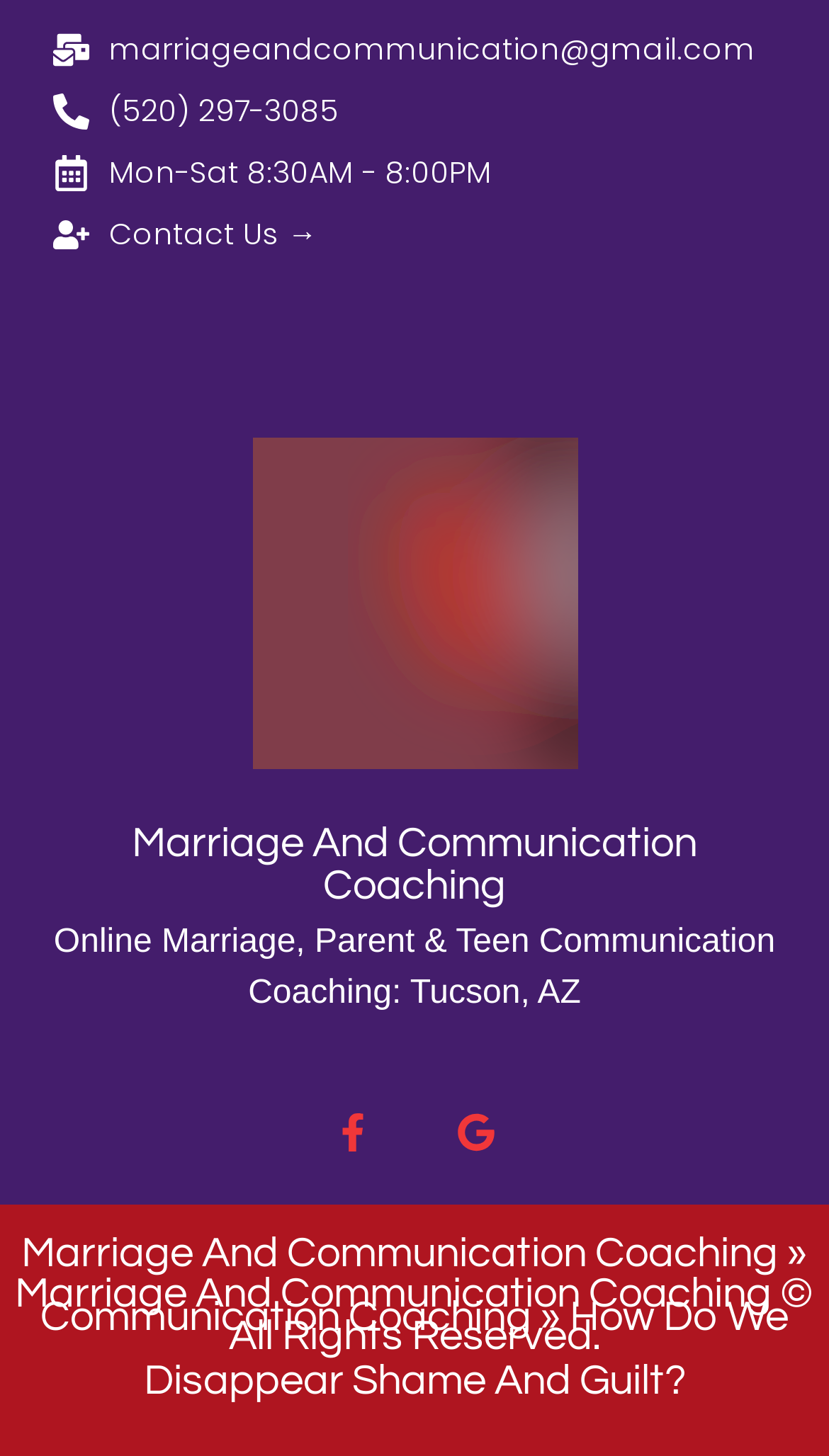What is the location of the coaching services?
Give a single word or phrase as your answer by examining the image.

Tucson, AZ